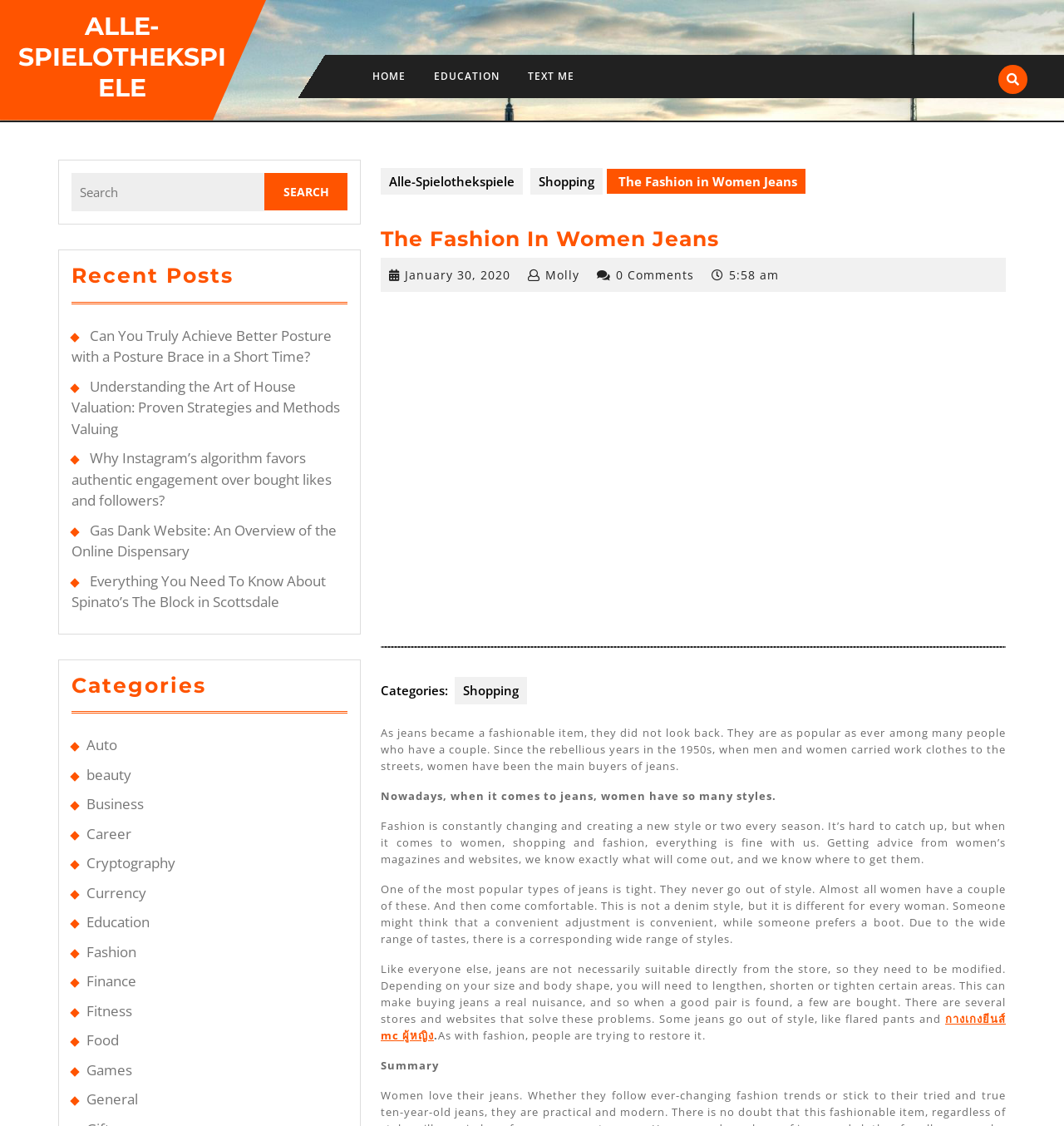Indicate the bounding box coordinates of the element that must be clicked to execute the instruction: "Search for something". The coordinates should be given as four float numbers between 0 and 1, i.e., [left, top, right, bottom].

[0.067, 0.153, 0.249, 0.188]